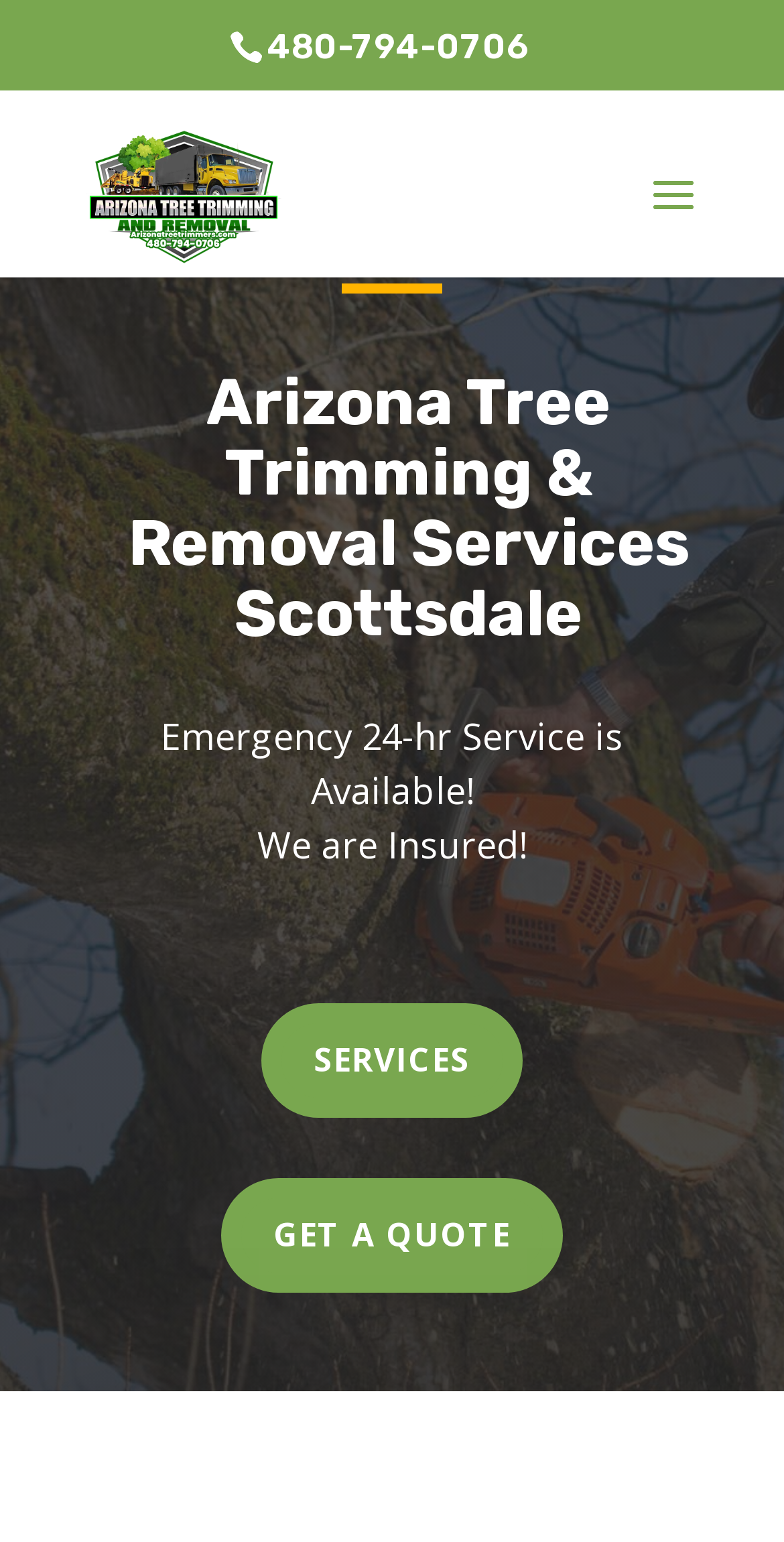Give a concise answer of one word or phrase to the question: 
Is the company insured?

Yes